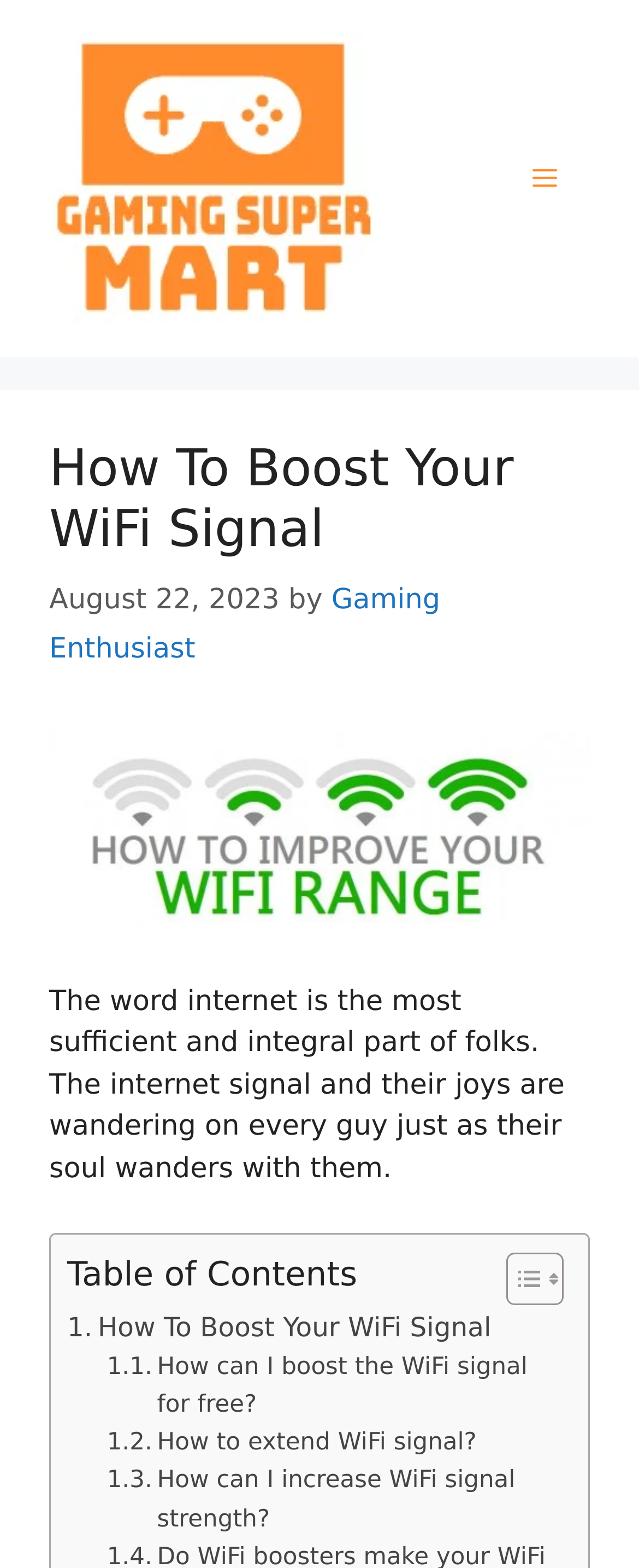Based on the element description "Toggle", predict the bounding box coordinates of the UI element.

[0.754, 0.798, 0.869, 0.833]